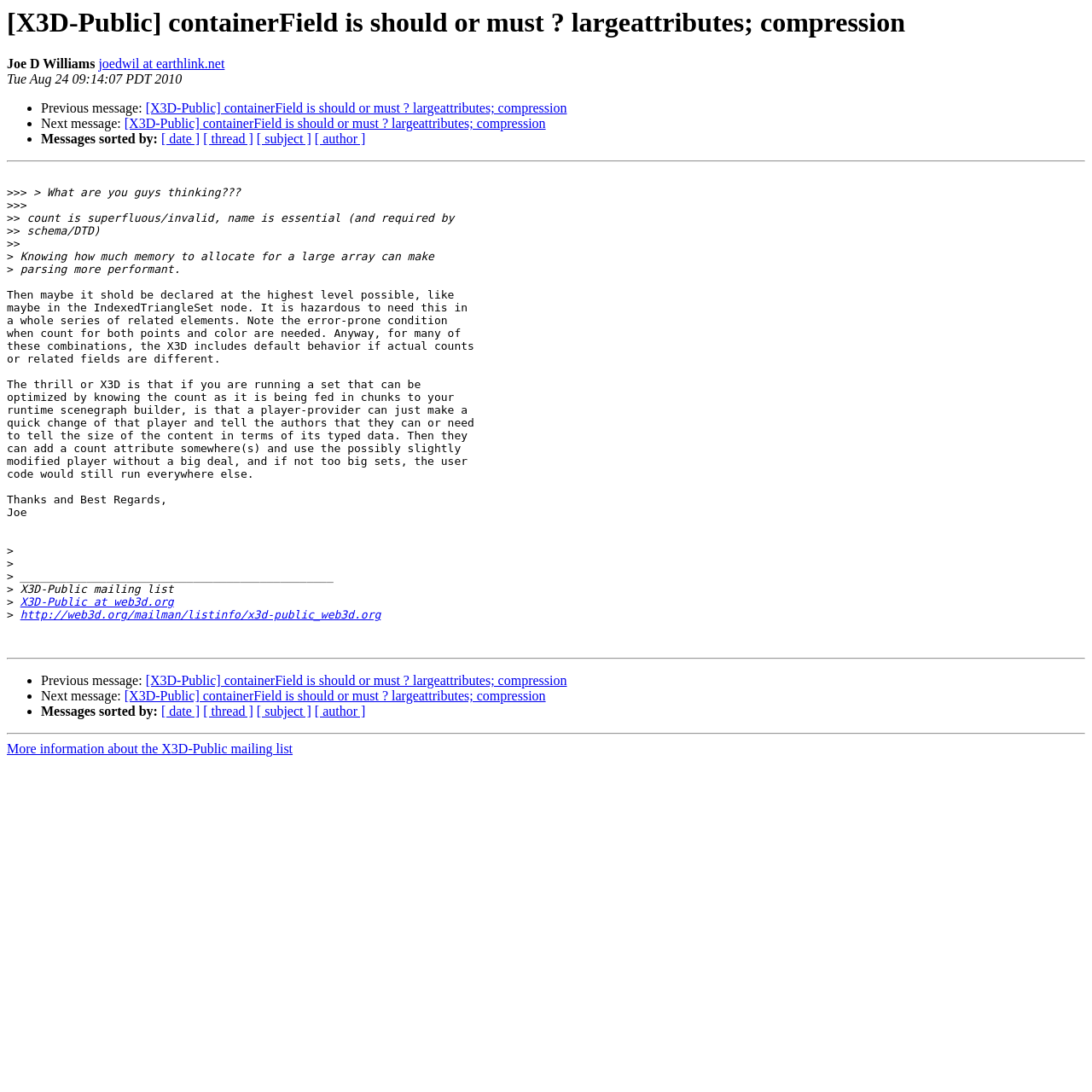Provide the bounding box coordinates of the area you need to click to execute the following instruction: "Visit homeyou.com".

None